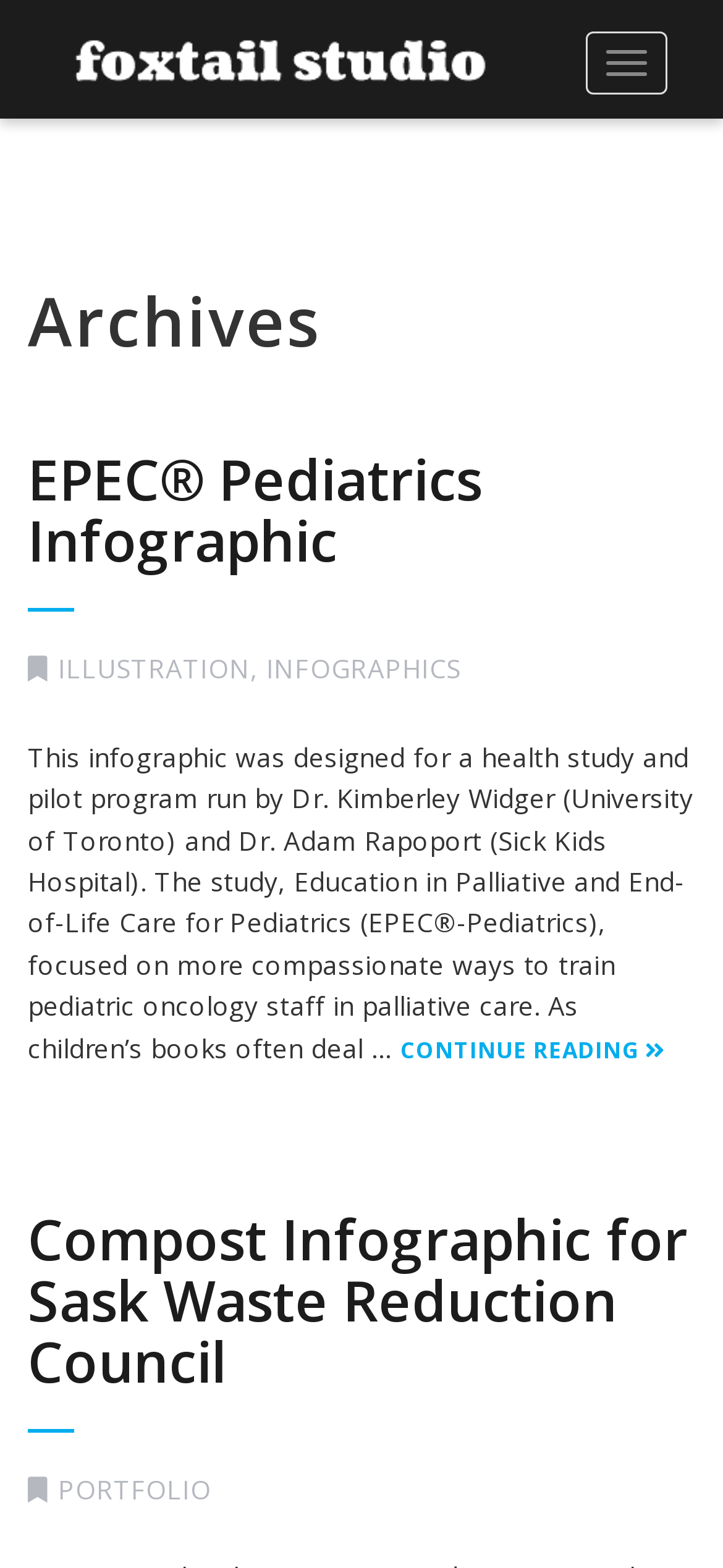Find and provide the bounding box coordinates for the UI element described with: "aria-label="Language switch" title="Language switch"".

None